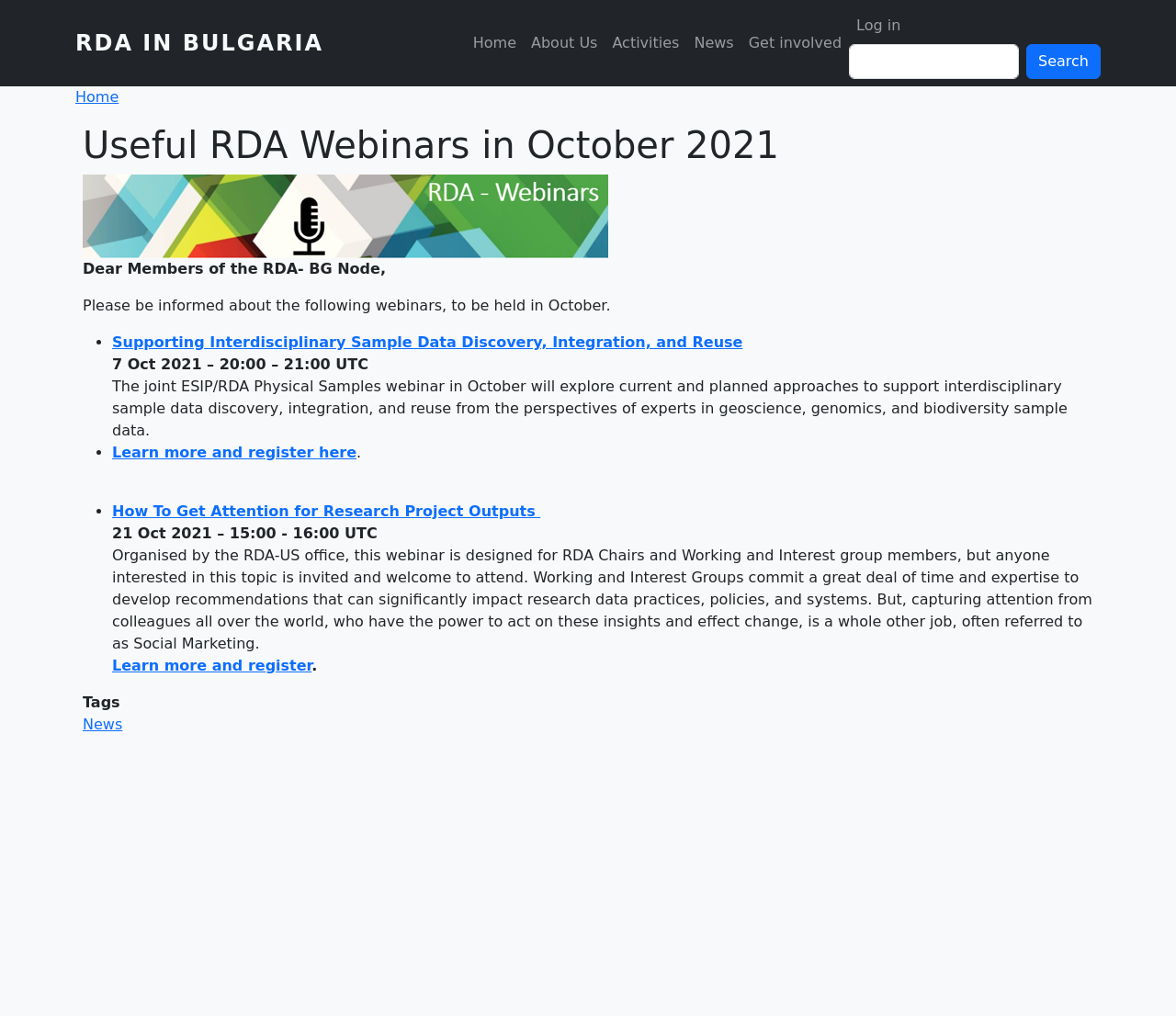Determine the bounding box coordinates for the area you should click to complete the following instruction: "visit Compassion UK website".

None